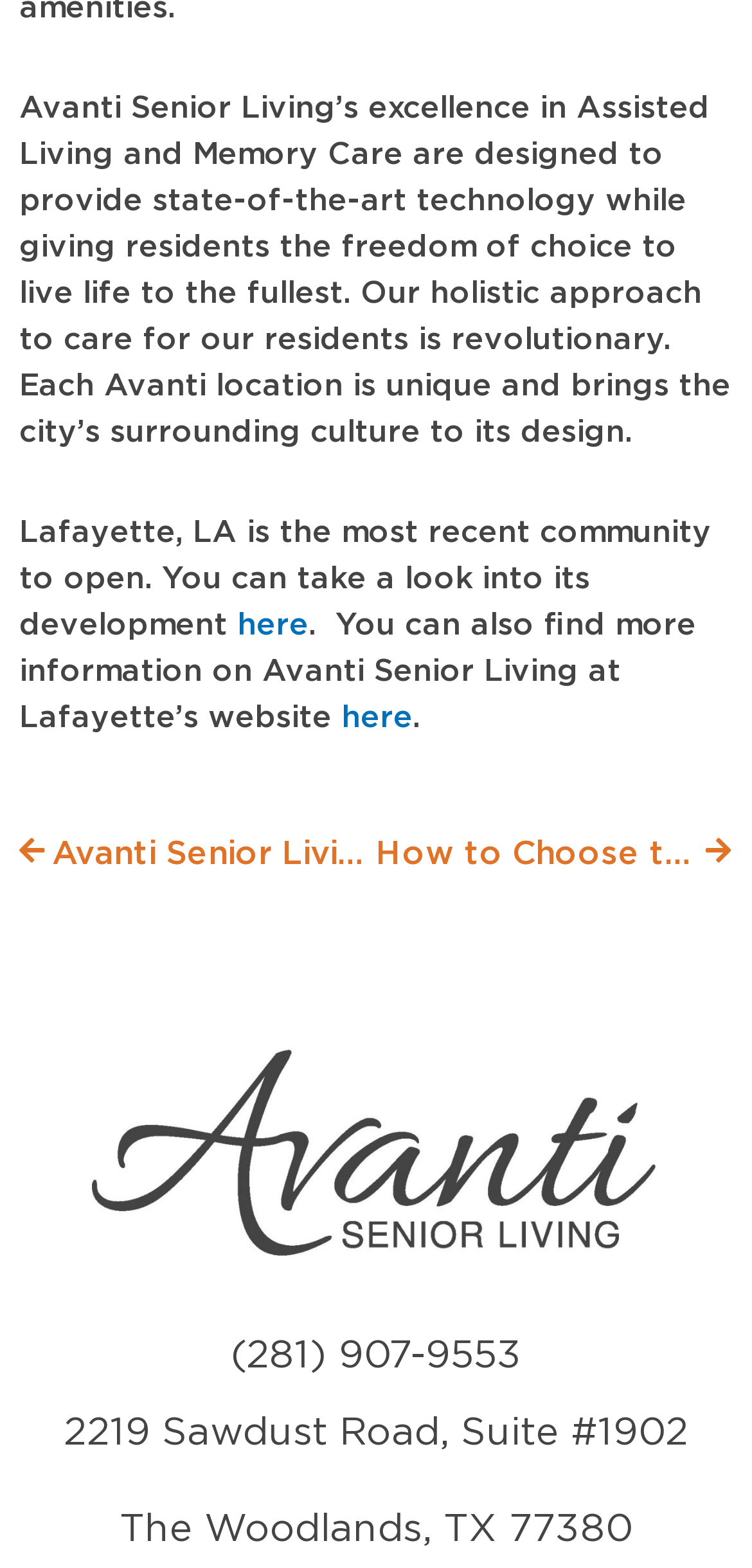Please locate the UI element described by "here" and provide its bounding box coordinates.

[0.315, 0.389, 0.41, 0.409]